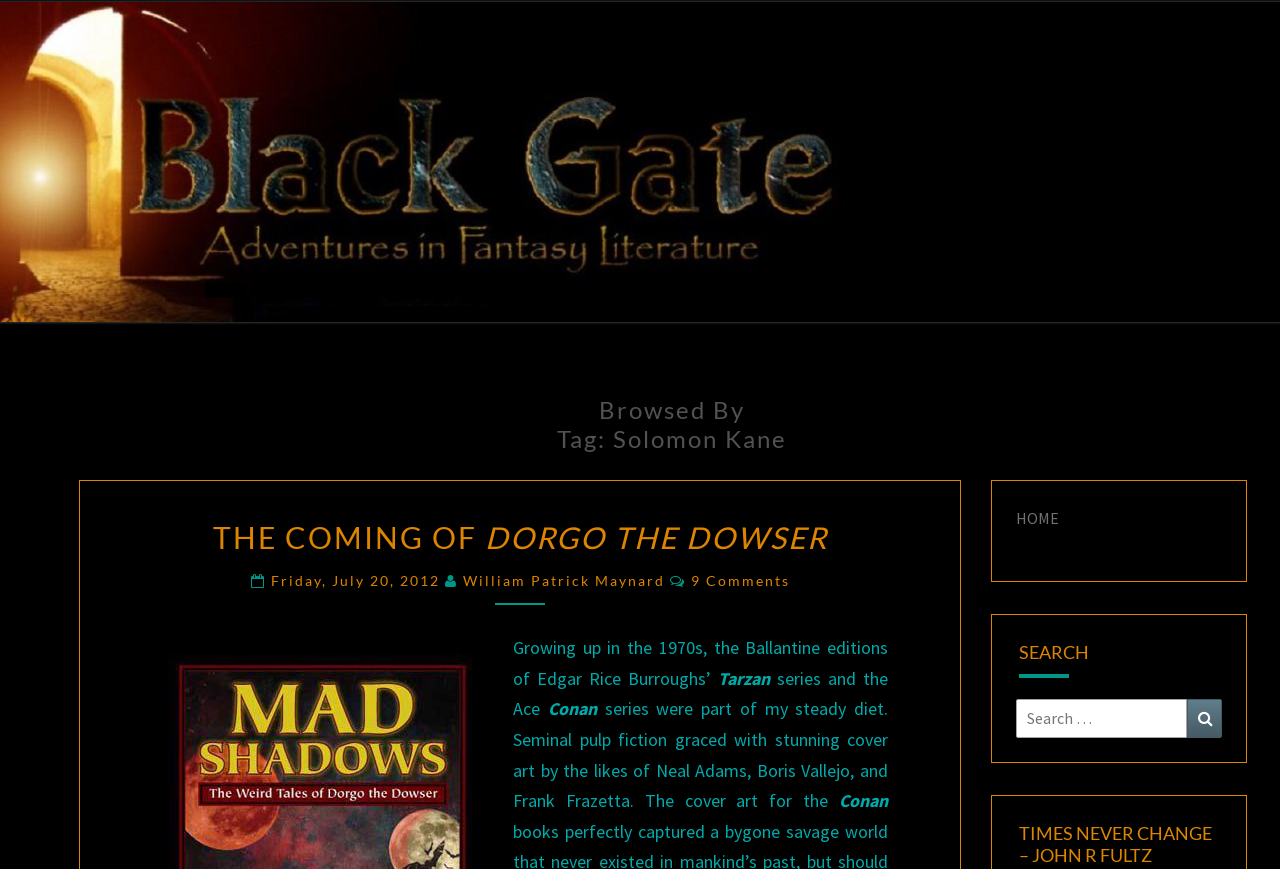Who is the author of the blog post?
Using the details from the image, give an elaborate explanation to answer the question.

I found the answer by examining the link element with the text 'William Patrick Maynard' which is a child of the heading element with the date and comments information.